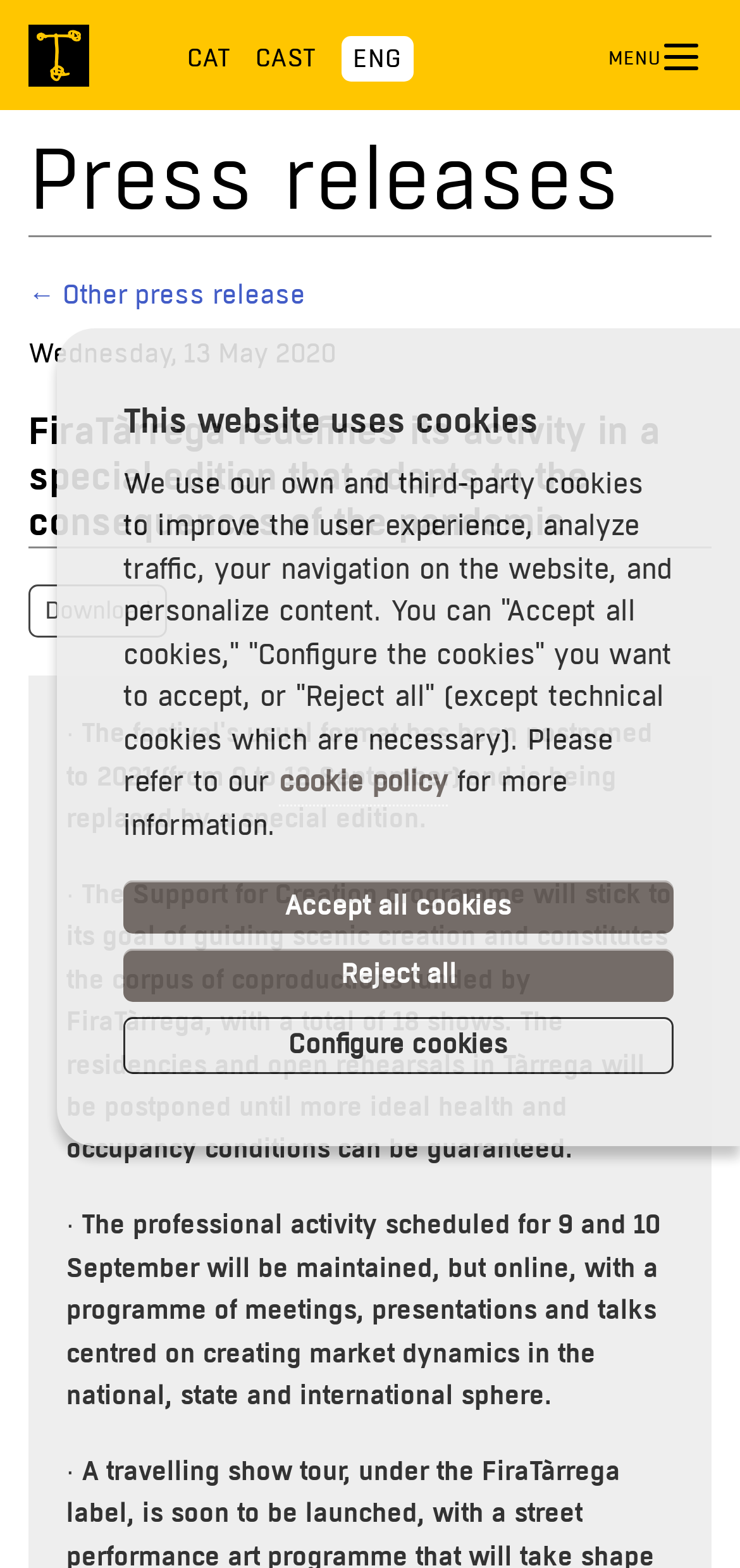What is the purpose of the professional activity scheduled for 9 and 10 September?
Based on the image, give a concise answer in the form of a single word or short phrase.

Creating market dynamics